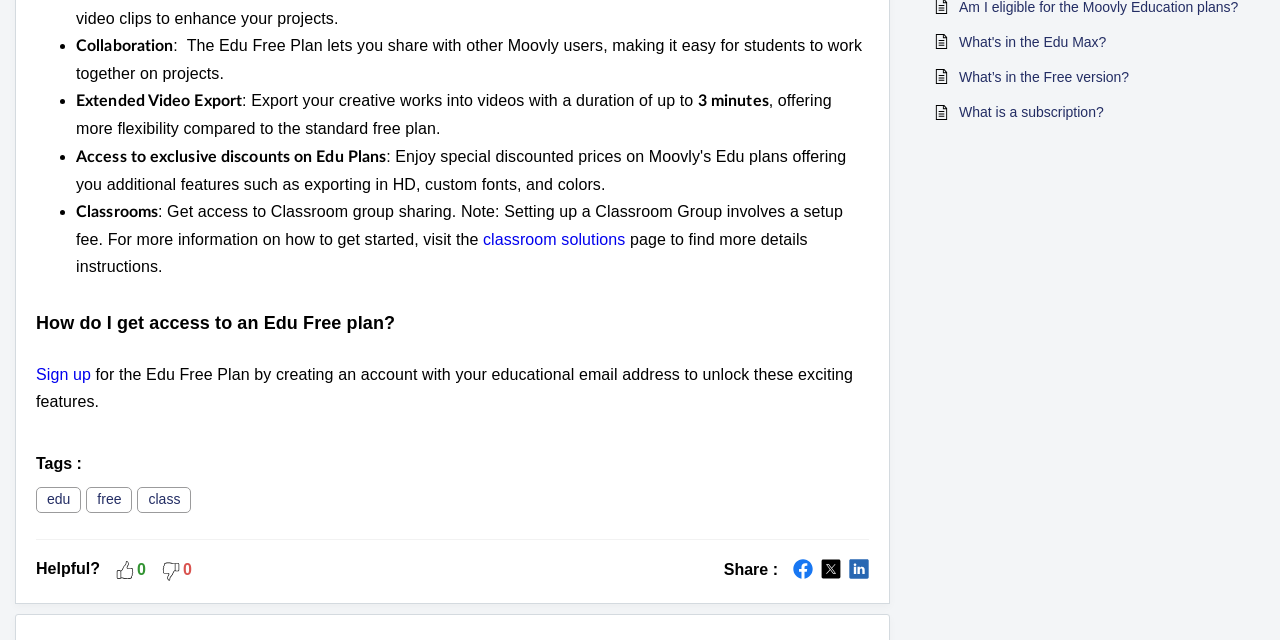Please predict the bounding box coordinates (top-left x, top-left y, bottom-right x, bottom-right y) for the UI element in the screenshot that fits the description: What's in the Edu Max?

[0.749, 0.049, 0.973, 0.084]